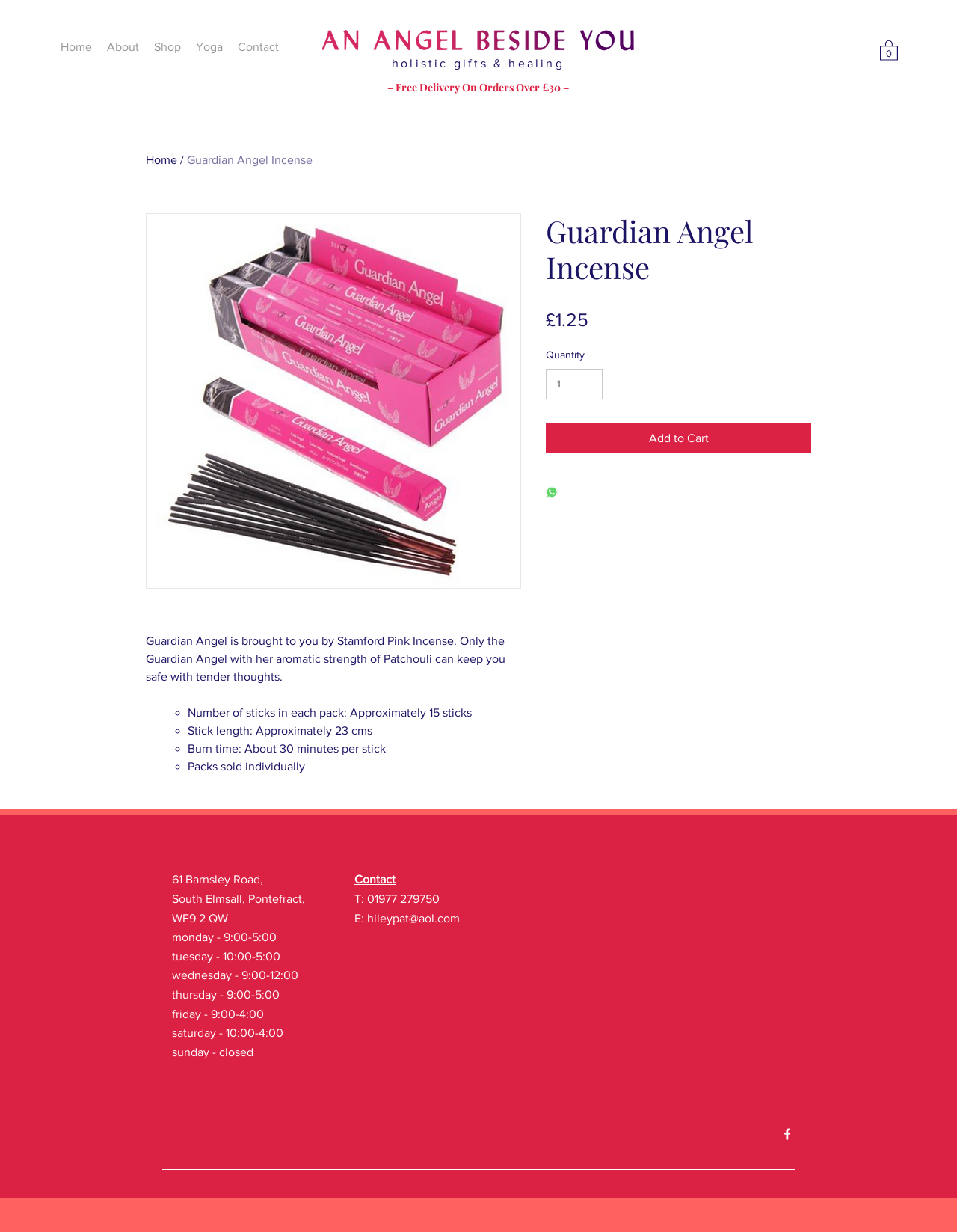Please extract the webpage's main title and generate its text content.

Guardian Angel Incense